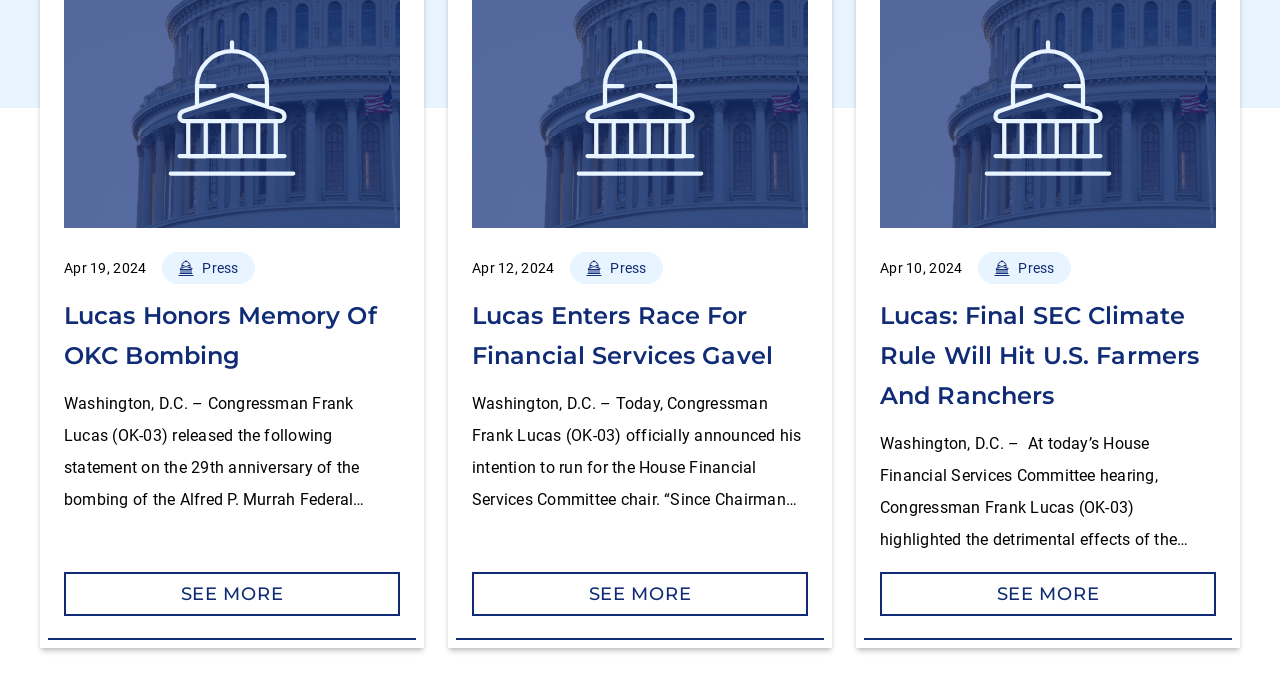Provide a one-word or one-phrase answer to the question:
What is the topic of the first article?

OKC Bombing